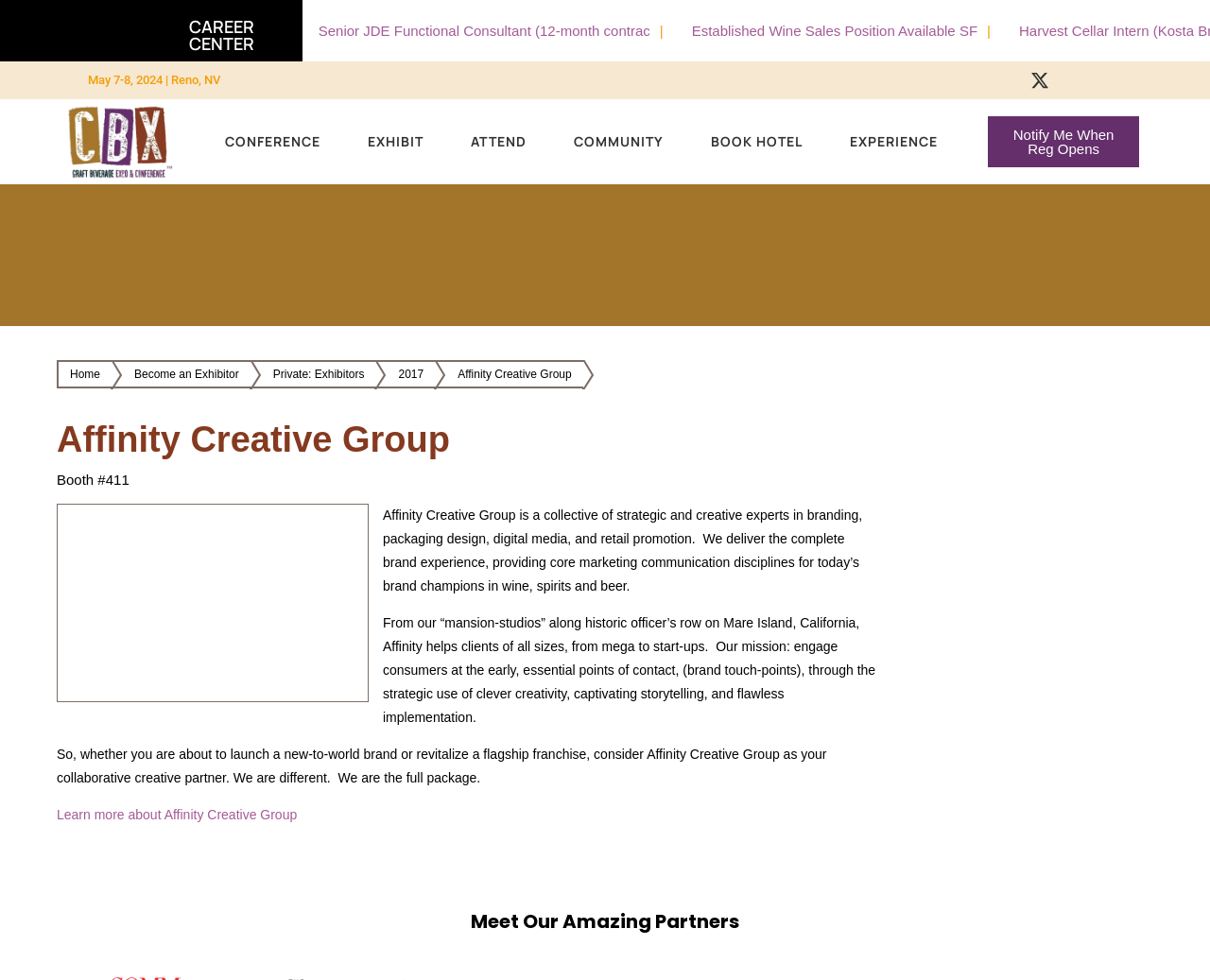Please determine the heading text of this webpage.

Affinity Creative Group